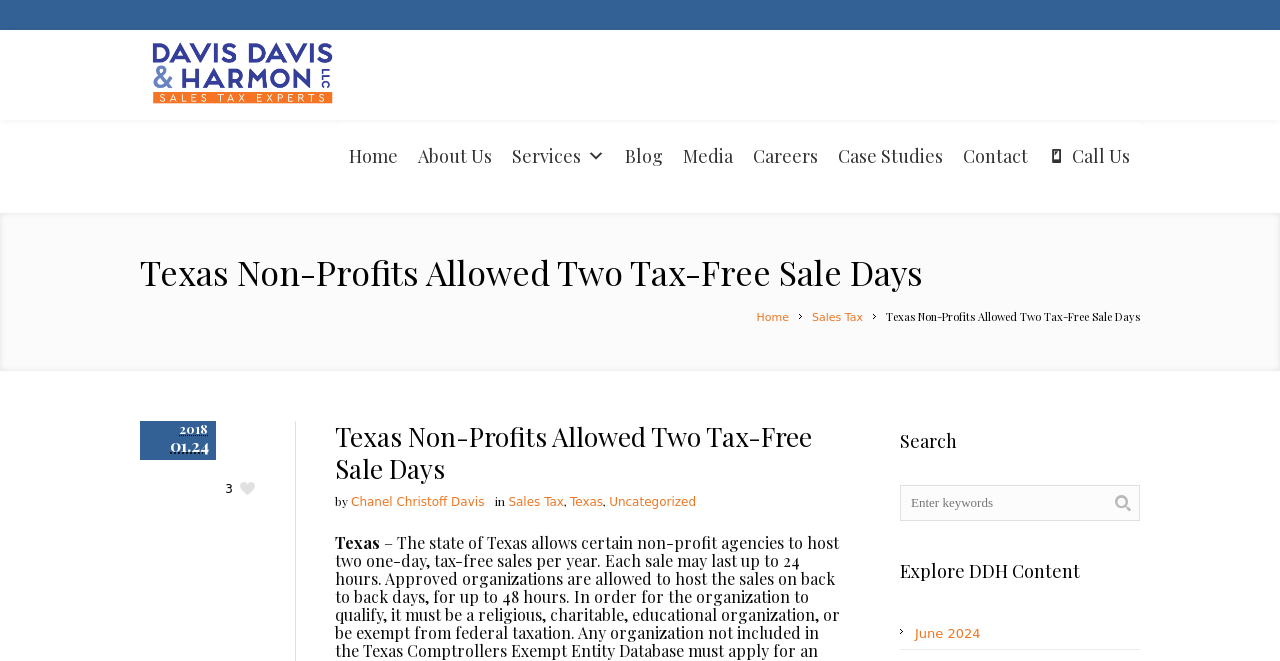What is the date of the blog post?
Answer the question with a detailed and thorough explanation.

I found the answer by looking at the date information above the blog post title, which says 'January 24, 2018'.